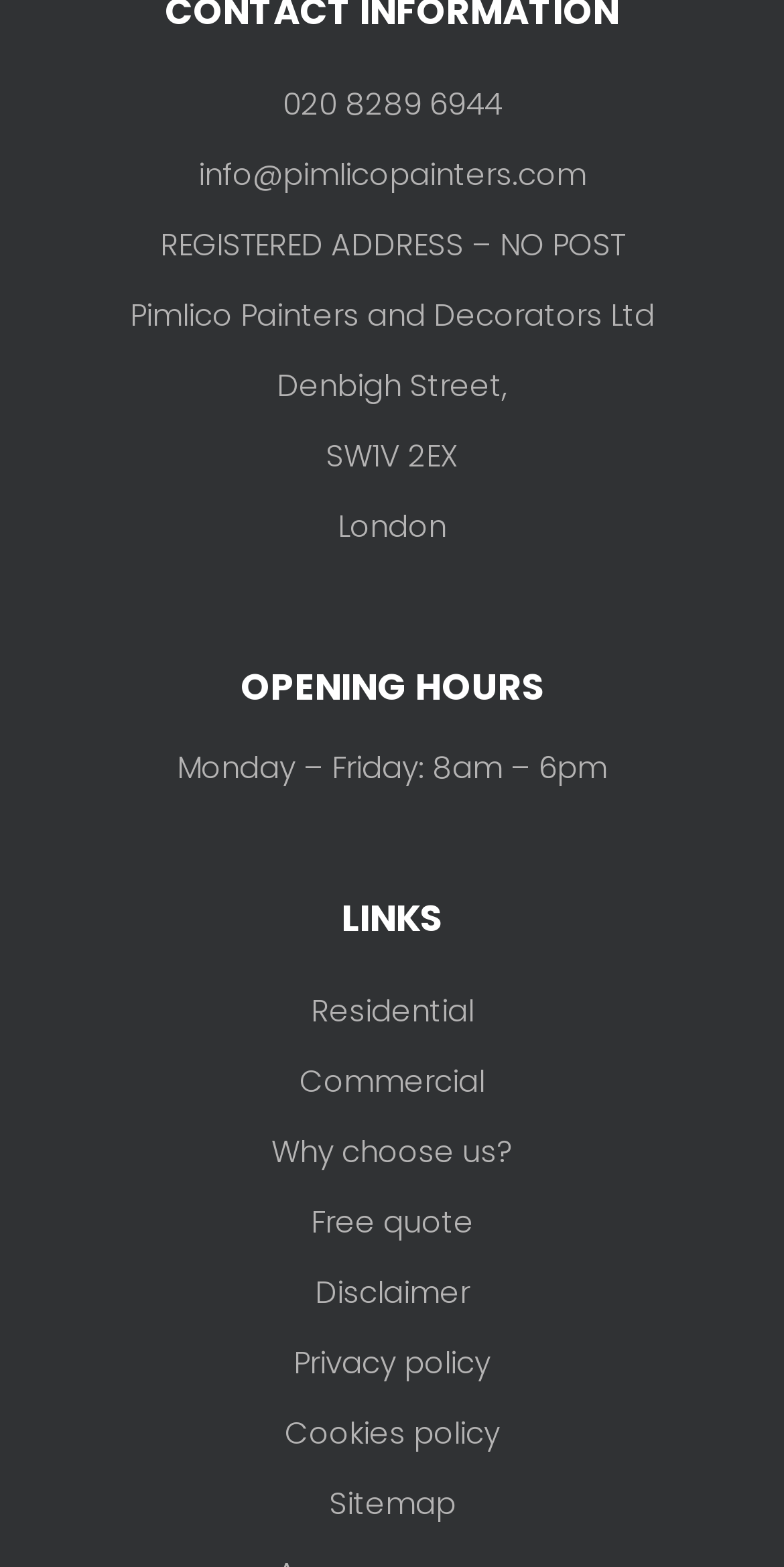Specify the bounding box coordinates for the region that must be clicked to perform the given instruction: "call the phone number 020 8289 6944".

[0.36, 0.052, 0.64, 0.079]